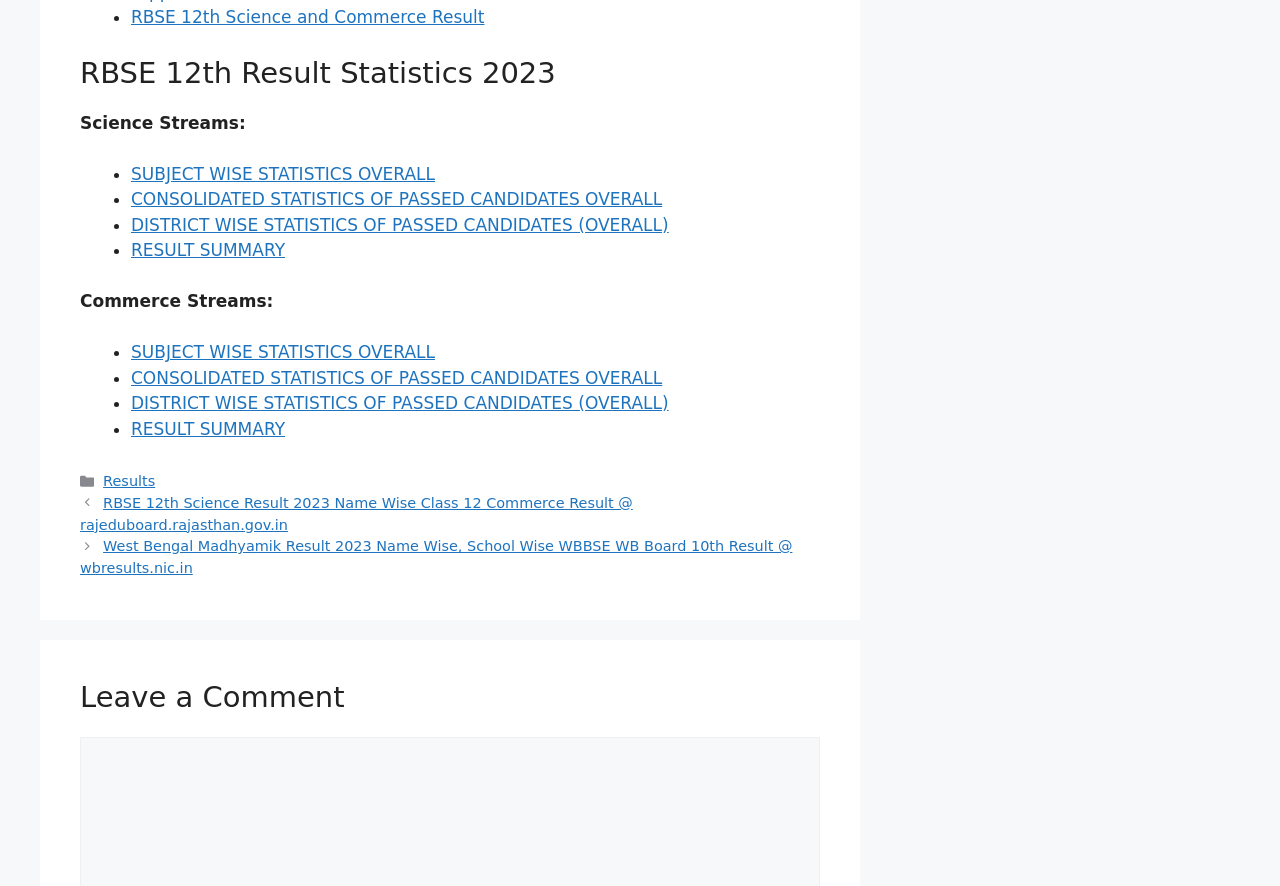What is the purpose of the links in the webpage?
Answer the question with a single word or phrase, referring to the image.

To view statistics and results